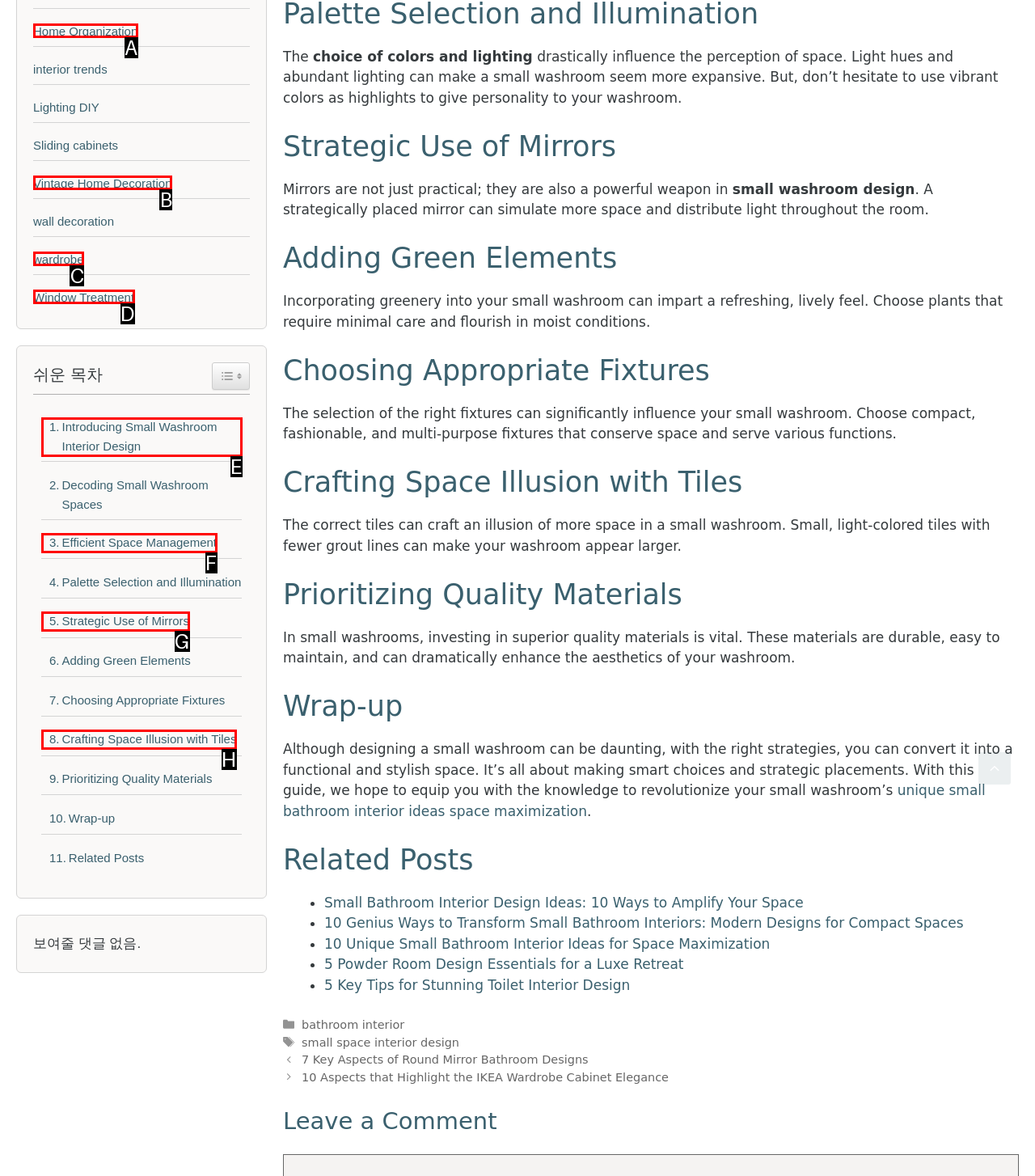Identify the UI element described as: Efficient Space Management
Answer with the option's letter directly.

F